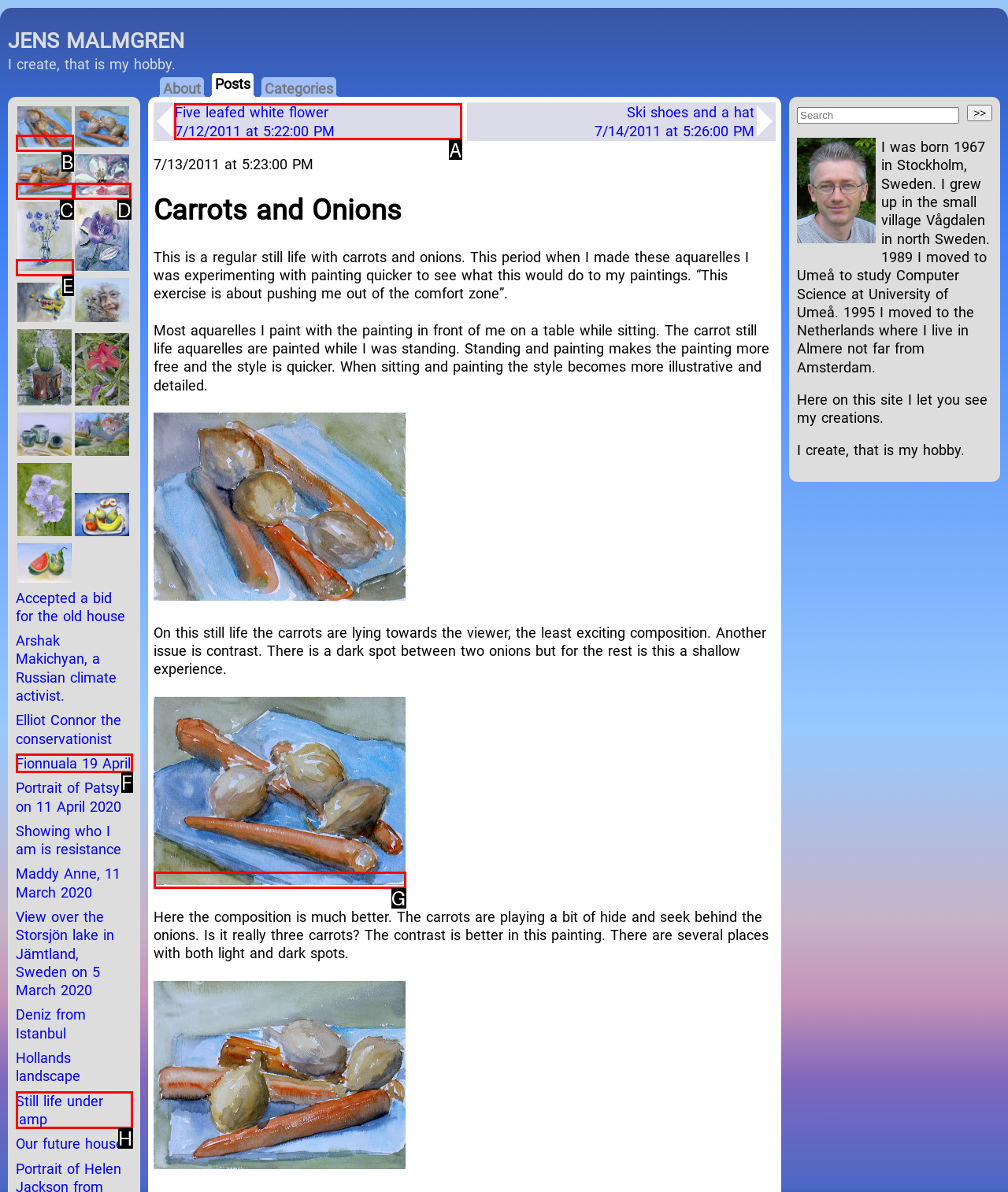From the choices given, find the HTML element that matches this description: Fionnuala 19 April. Answer with the letter of the selected option directly.

F